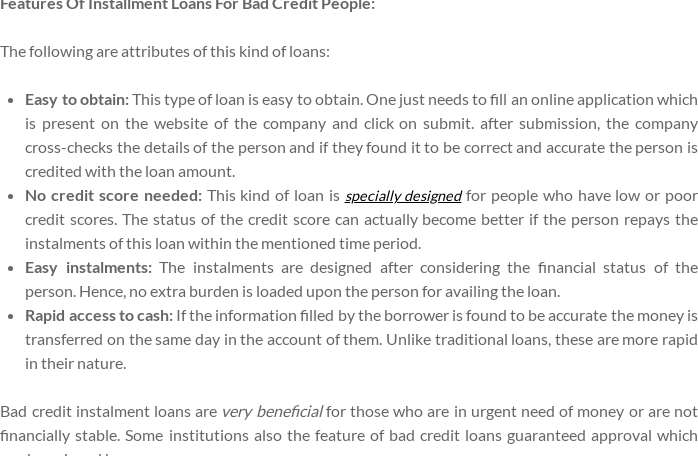Is credit score necessary for loan approval?
Look at the image and respond to the question as thoroughly as possible.

The caption explicitly states that this type of loan is tailored for individuals with low or poor credit scores, and it allows borrowers to potentially improve their credit status by making timely repayments, implying that credit score is not a necessary requirement for loan approval.